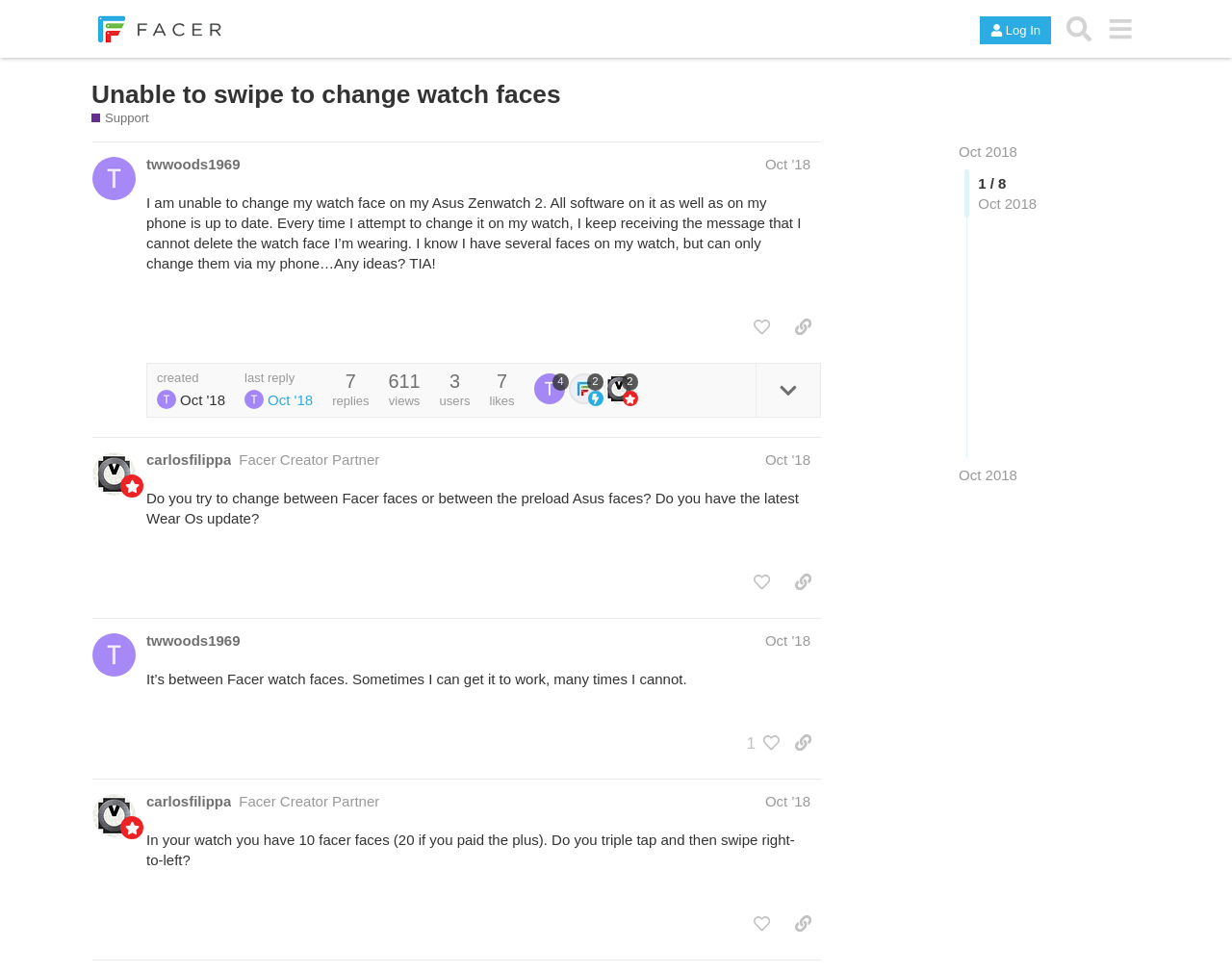What is the name of the community?
From the details in the image, provide a complete and detailed answer to the question.

The name of the community can be found in the top-left corner of the webpage, where it says 'FACER Community' in the header section.